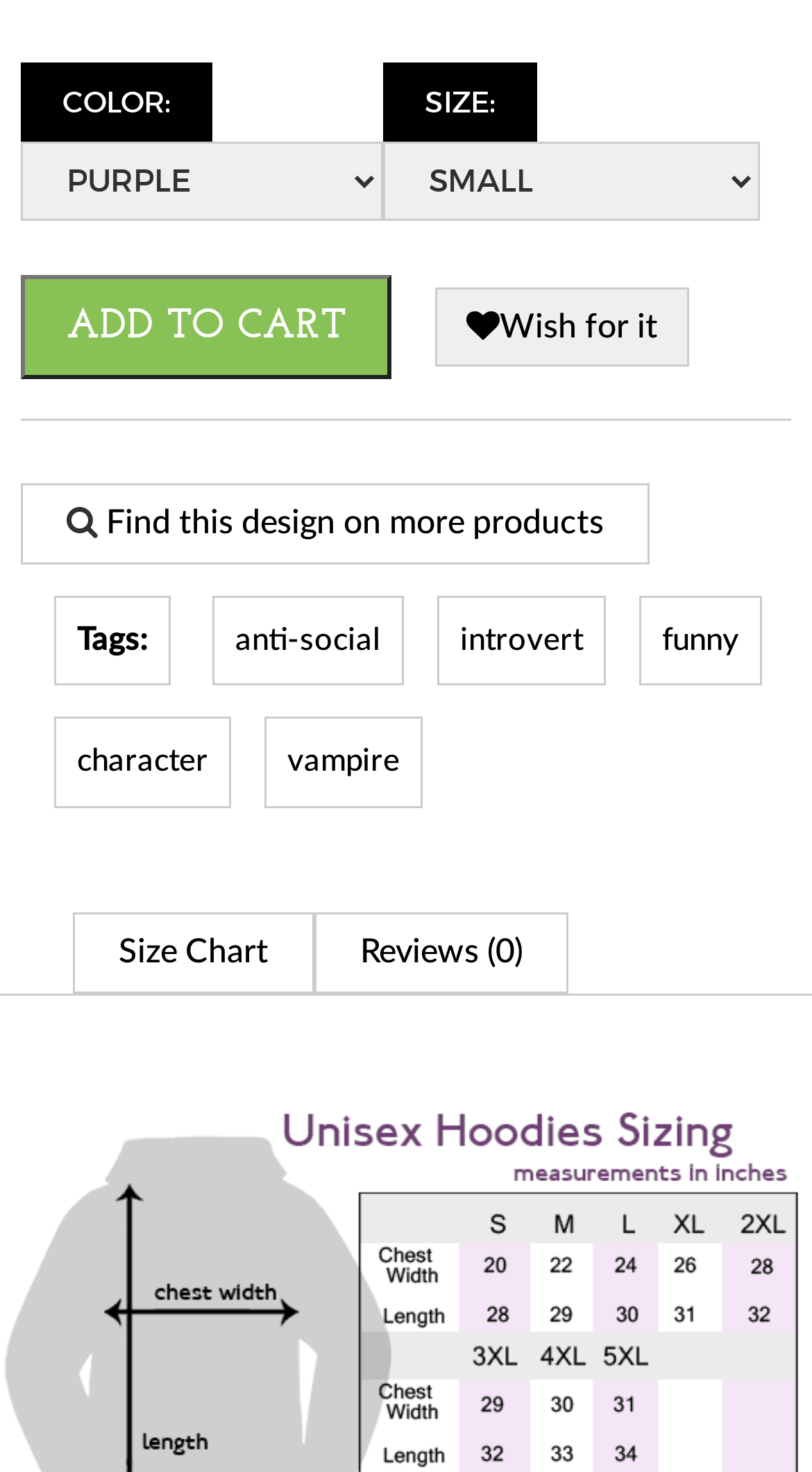Determine the bounding box coordinates for the clickable element to execute this instruction: "View size chart". Provide the coordinates as four float numbers between 0 and 1, i.e., [left, top, right, bottom].

[0.09, 0.619, 0.387, 0.674]